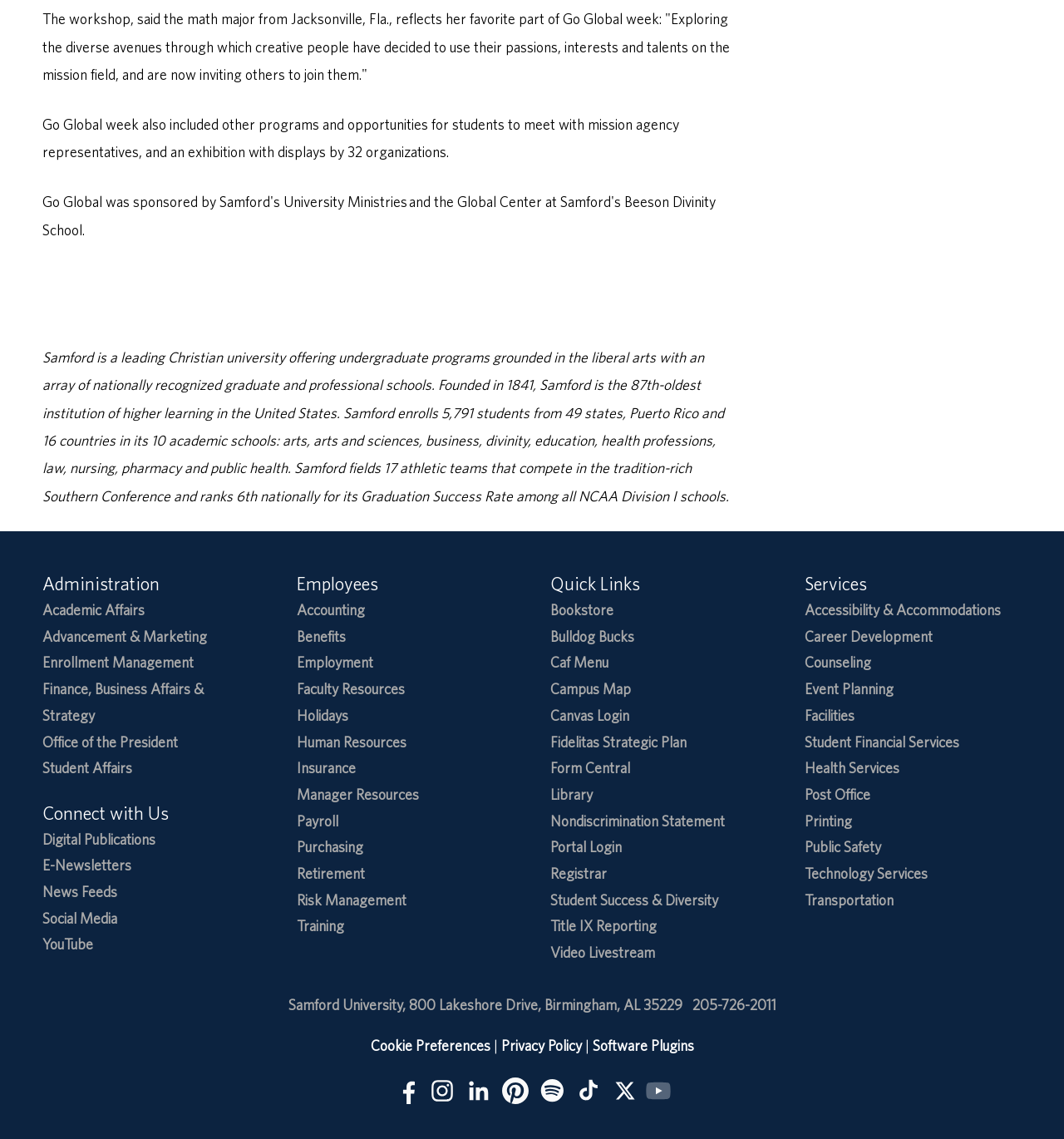Provide the bounding box coordinates of the section that needs to be clicked to accomplish the following instruction: "View Digital Publications."

[0.04, 0.729, 0.146, 0.744]